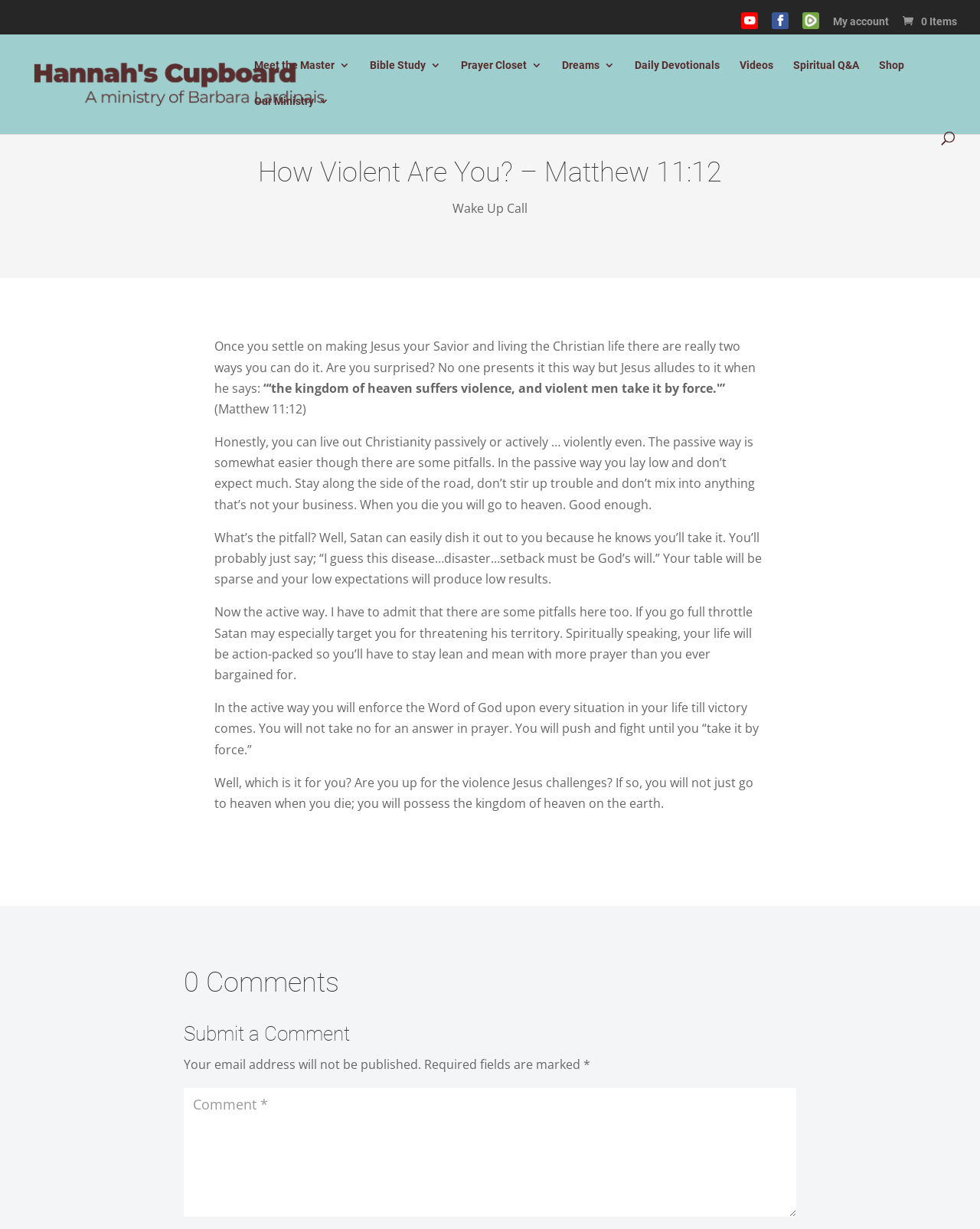Please determine the bounding box coordinates of the area that needs to be clicked to complete this task: 'Submit a comment'. The coordinates must be four float numbers between 0 and 1, formatted as [left, top, right, bottom].

[0.188, 0.831, 0.812, 0.858]